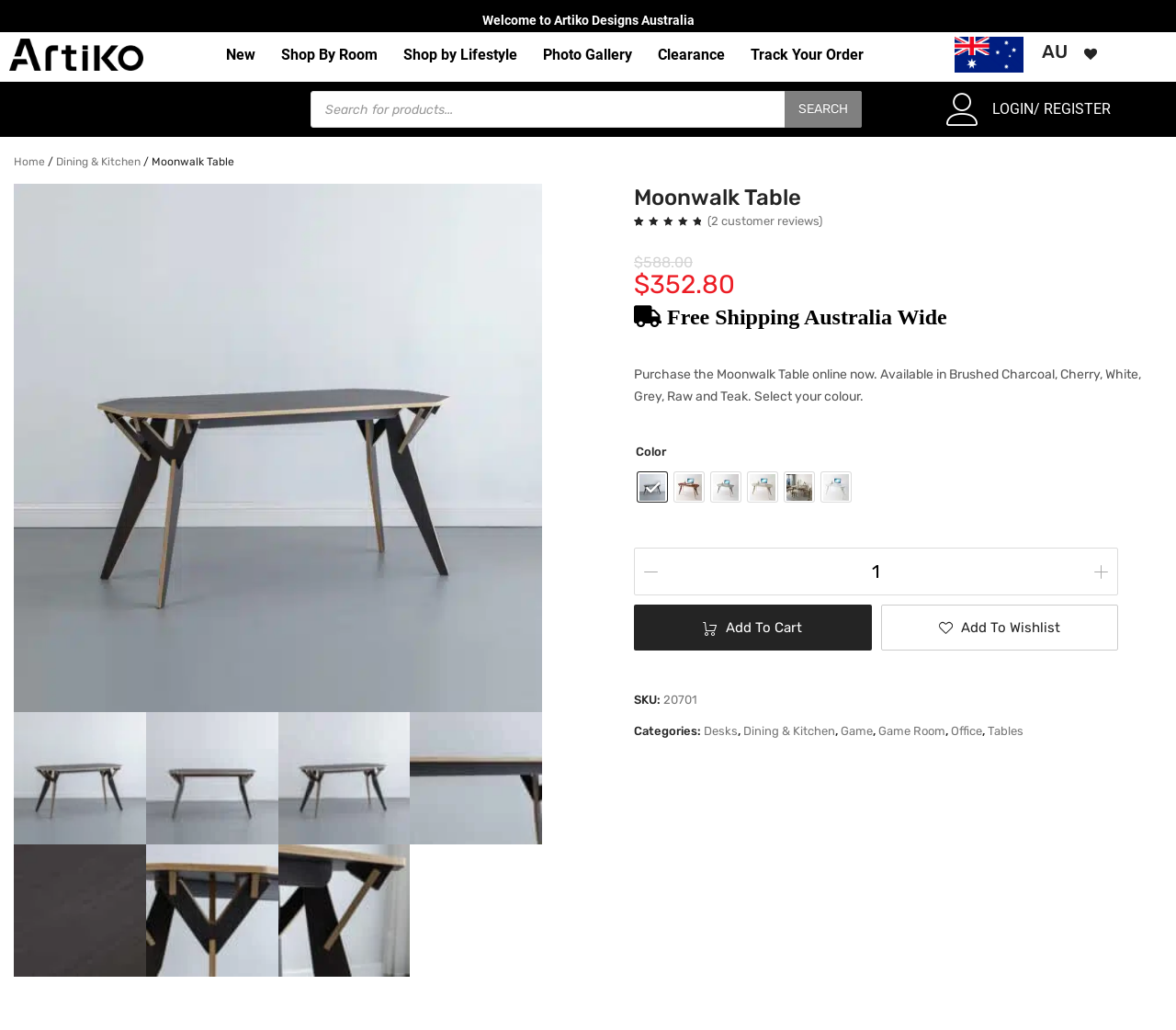Pinpoint the bounding box coordinates of the area that must be clicked to complete this instruction: "View customer reviews".

[0.602, 0.204, 0.699, 0.227]